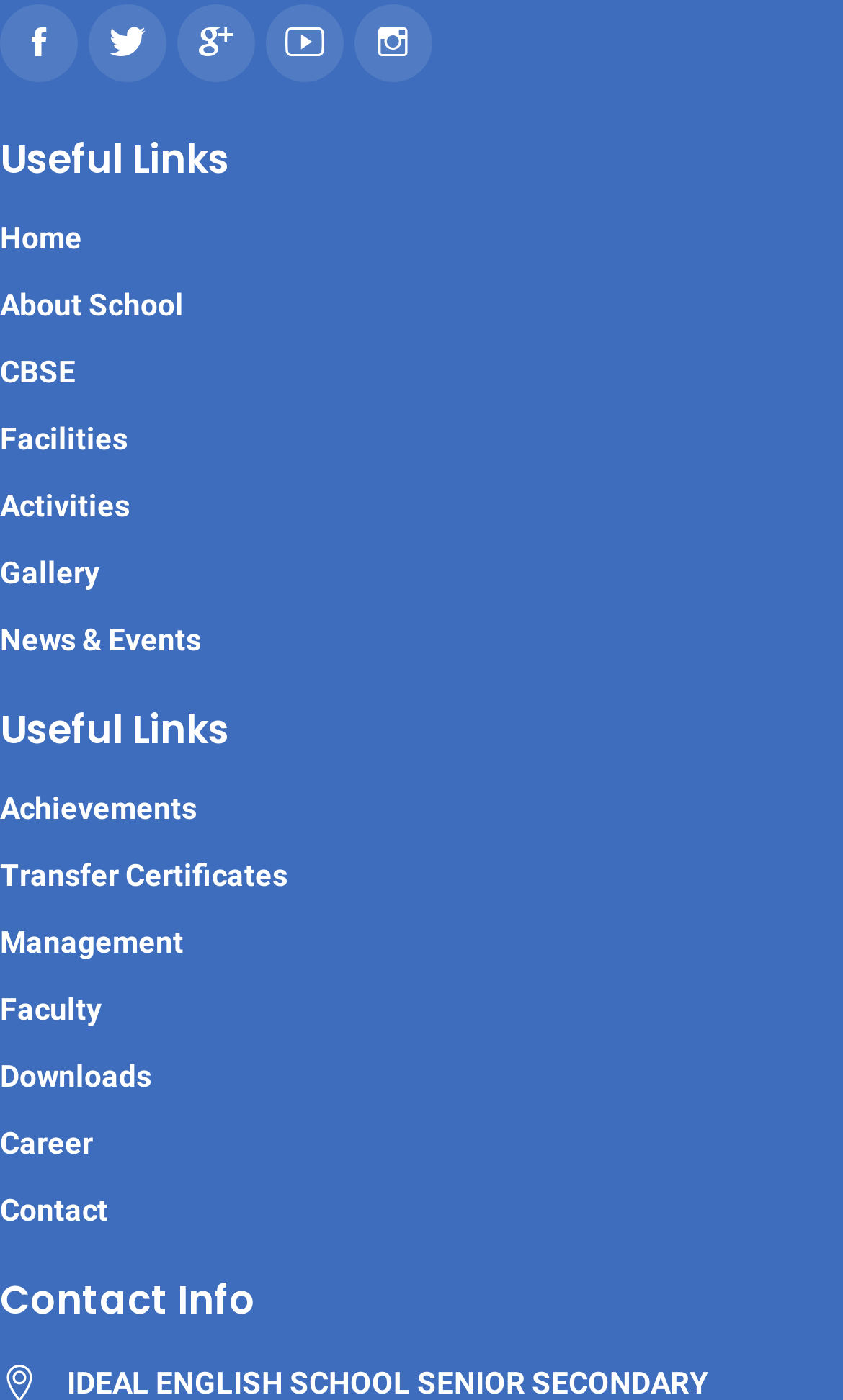Determine the bounding box coordinates for the clickable element required to fulfill the instruction: "Browse the Achievements". Provide the coordinates as four float numbers between 0 and 1, i.e., [left, top, right, bottom].

[0.0, 0.564, 0.233, 0.589]